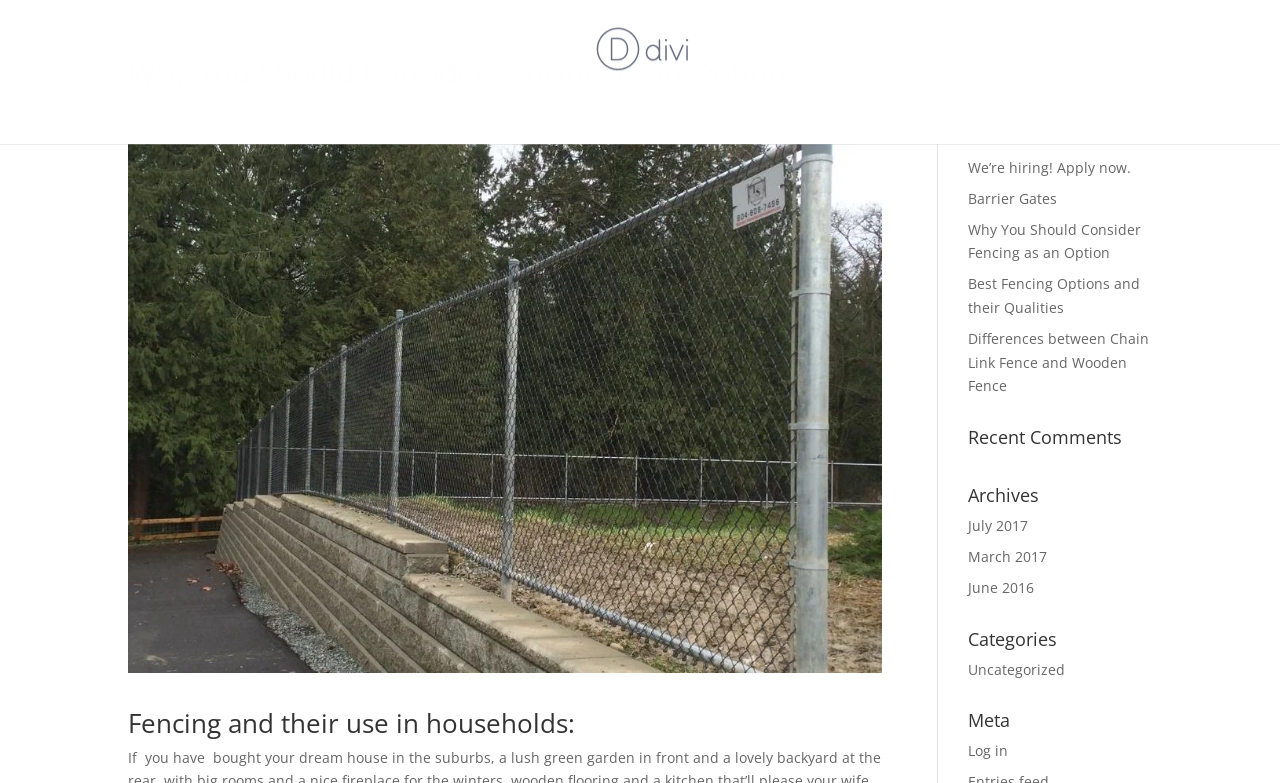Determine the bounding box coordinates for the clickable element to execute this instruction: "Search for something". Provide the coordinates as four float numbers between 0 and 1, i.e., [left, top, right, bottom].

[0.756, 0.074, 0.9, 0.125]